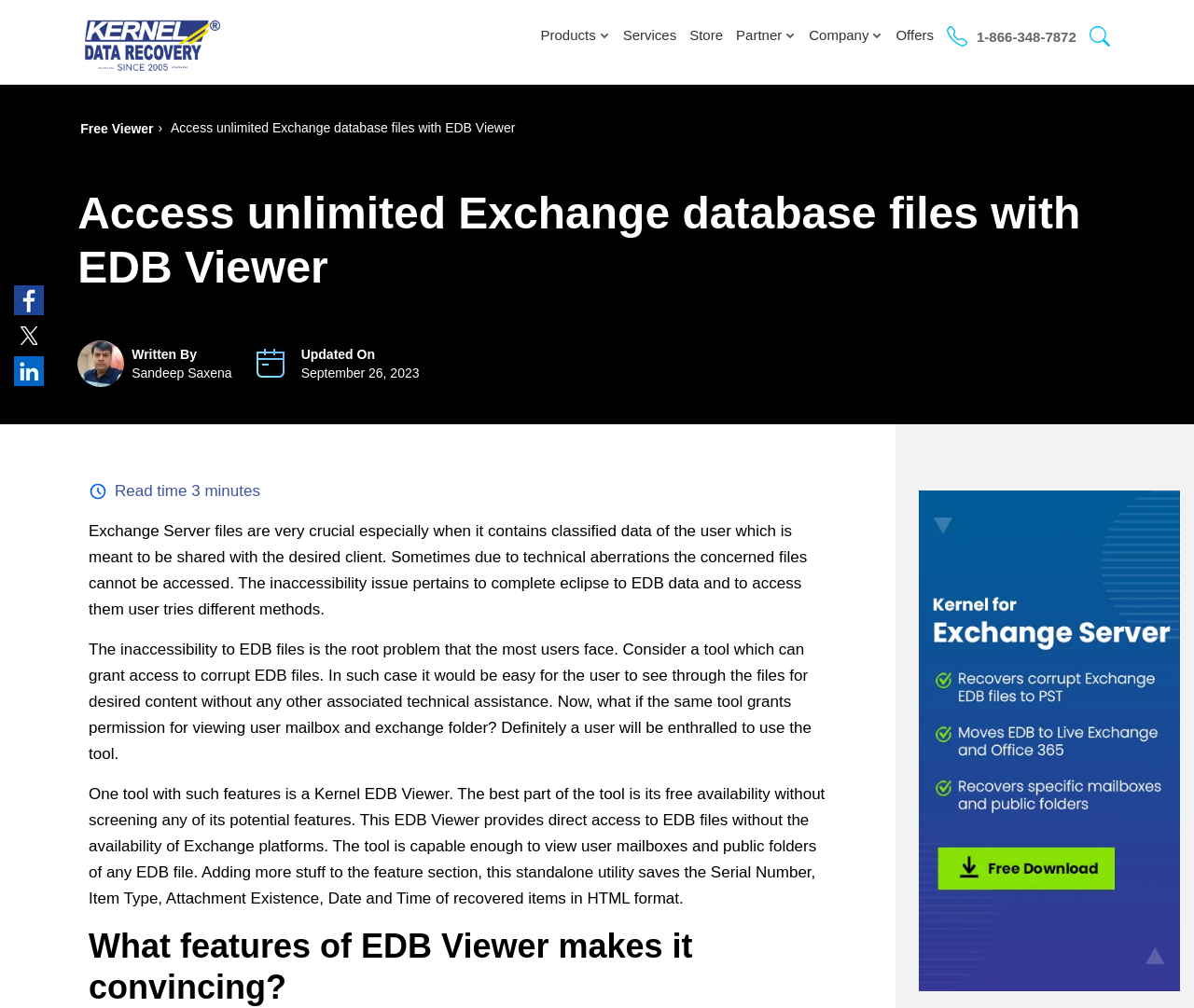Extract the main title from the webpage.

Access unlimited Exchange database files with EDB Viewer